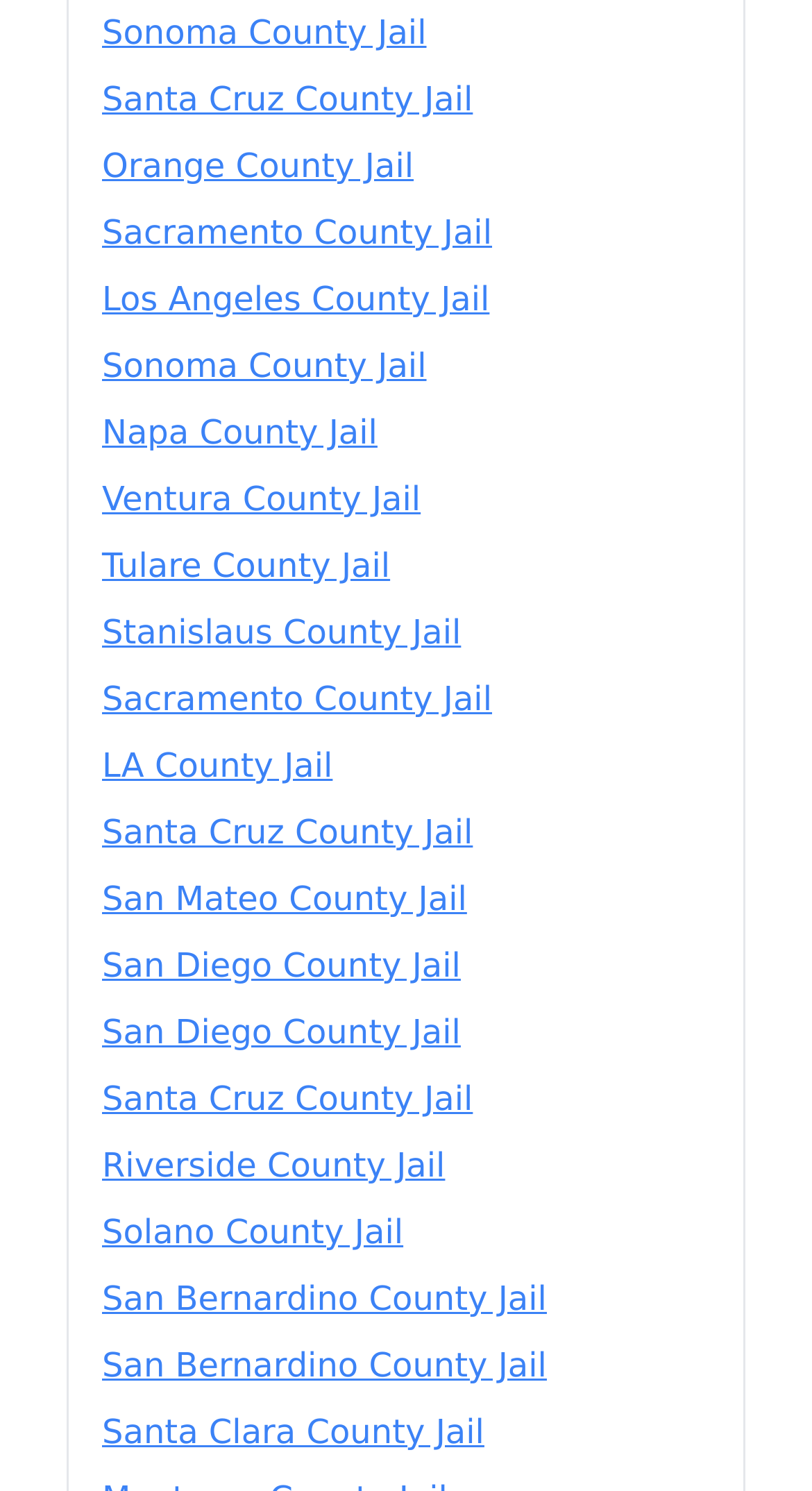Determine the bounding box coordinates of the element's region needed to click to follow the instruction: "go to Santa Cruz County Jail". Provide these coordinates as four float numbers between 0 and 1, formatted as [left, top, right, bottom].

[0.126, 0.05, 0.874, 0.084]